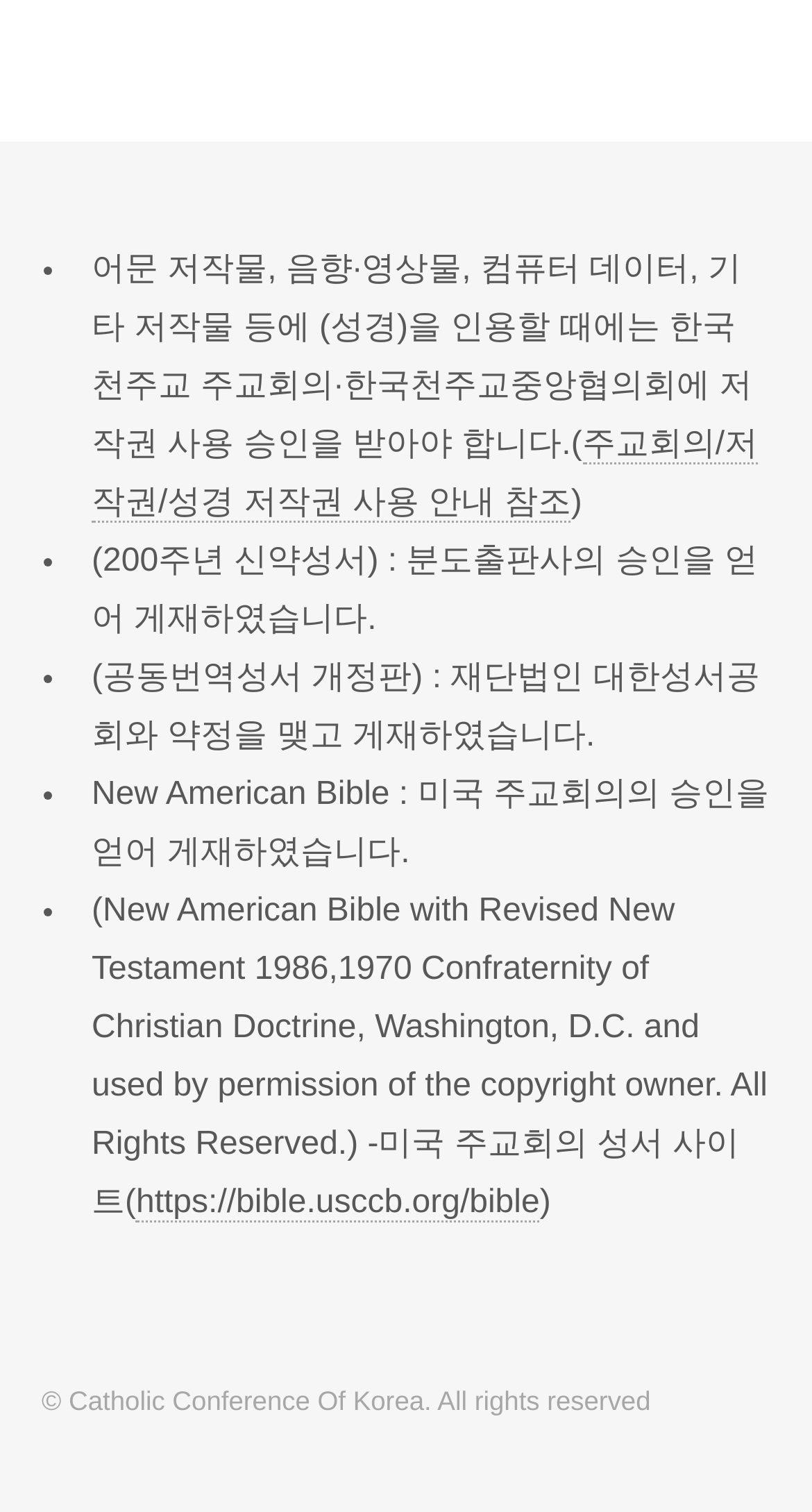Respond to the question below with a single word or phrase: Who owns the copyright of this webpage?

Catholic Conference Of Korea